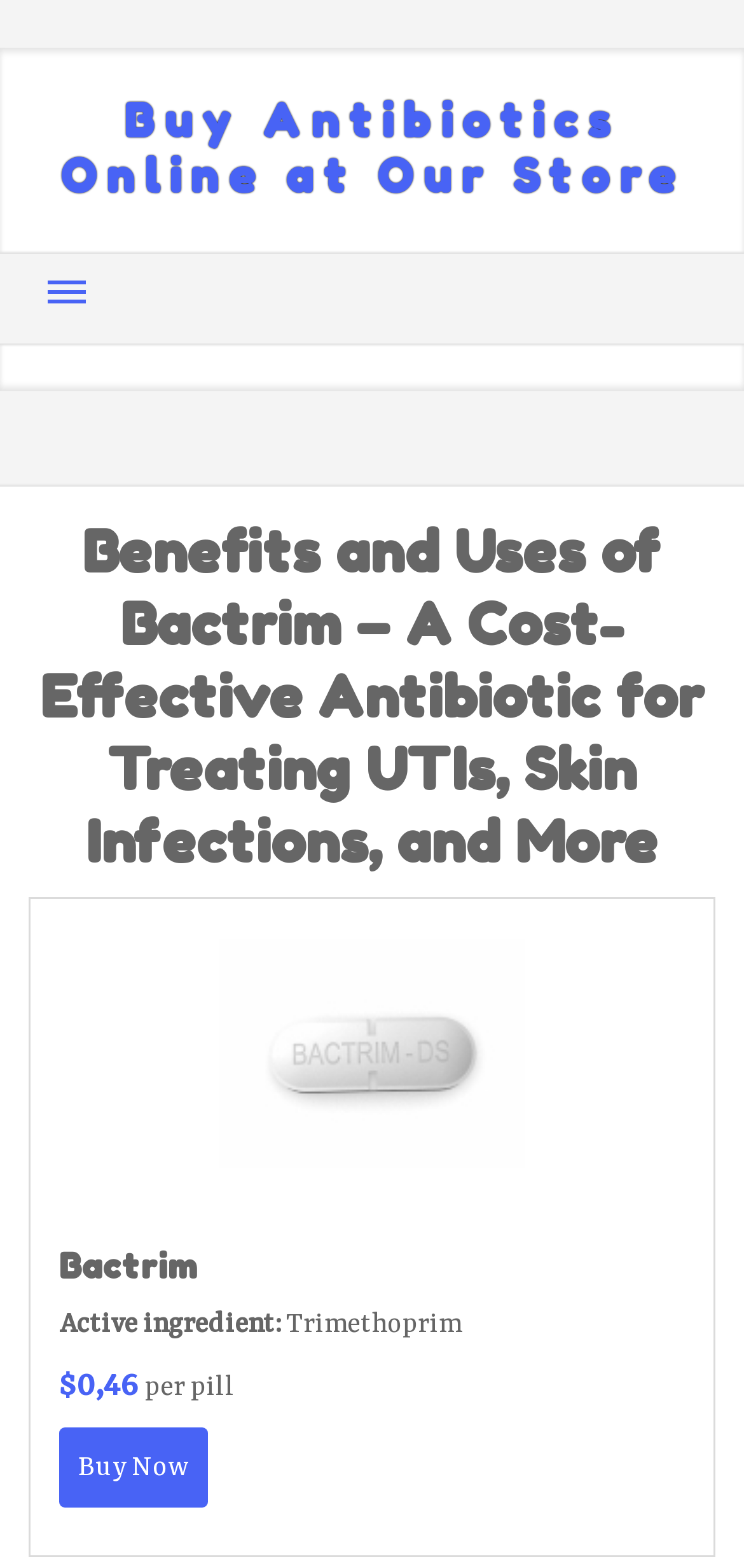Locate the UI element that matches the description Buy Now in the webpage screenshot. Return the bounding box coordinates in the format (top-left x, top-left y, bottom-right x, bottom-right y), with values ranging from 0 to 1.

[0.079, 0.91, 0.279, 0.961]